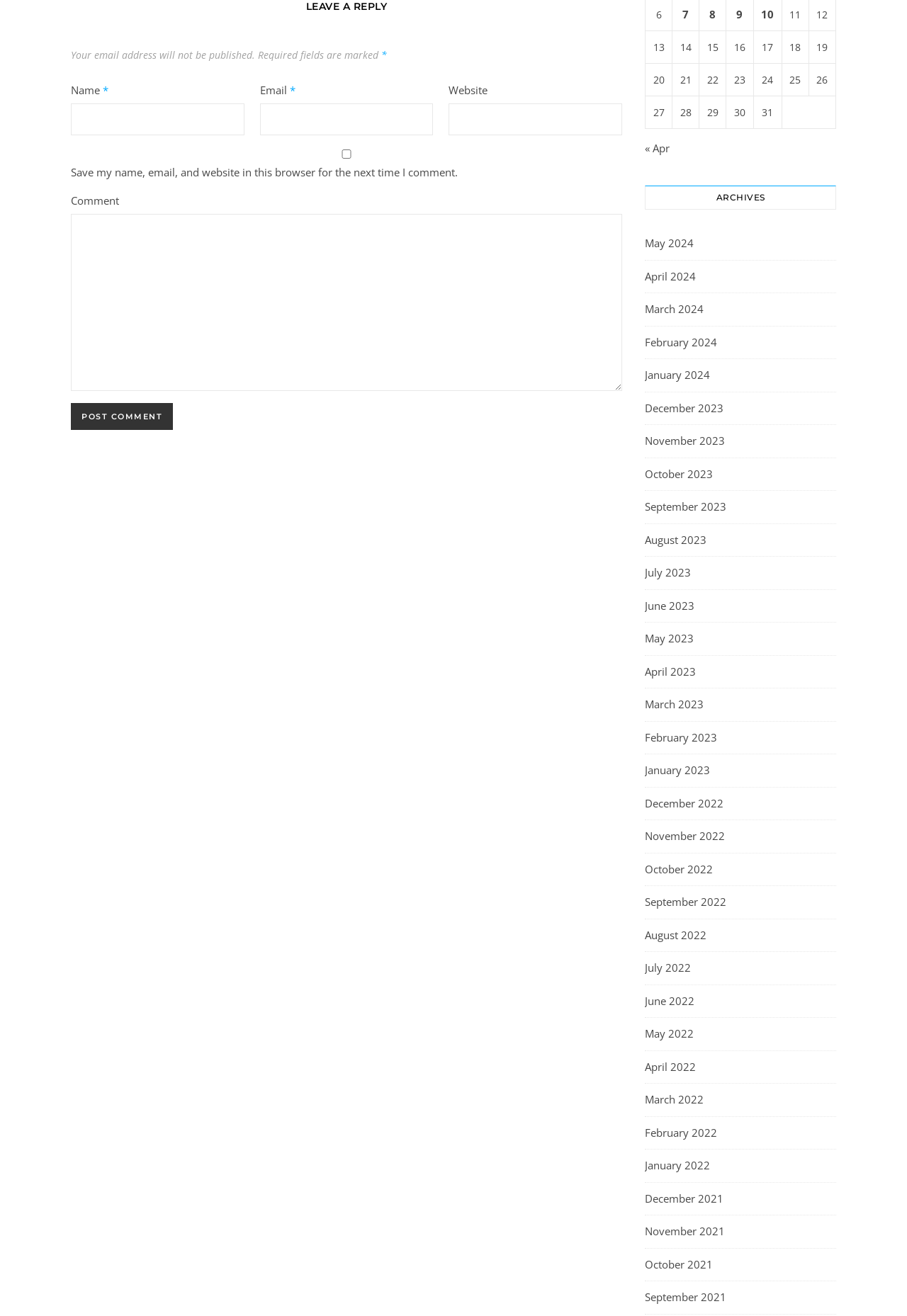Identify the bounding box of the HTML element described as: "name="submit" value="Post Comment"".

[0.078, 0.306, 0.191, 0.326]